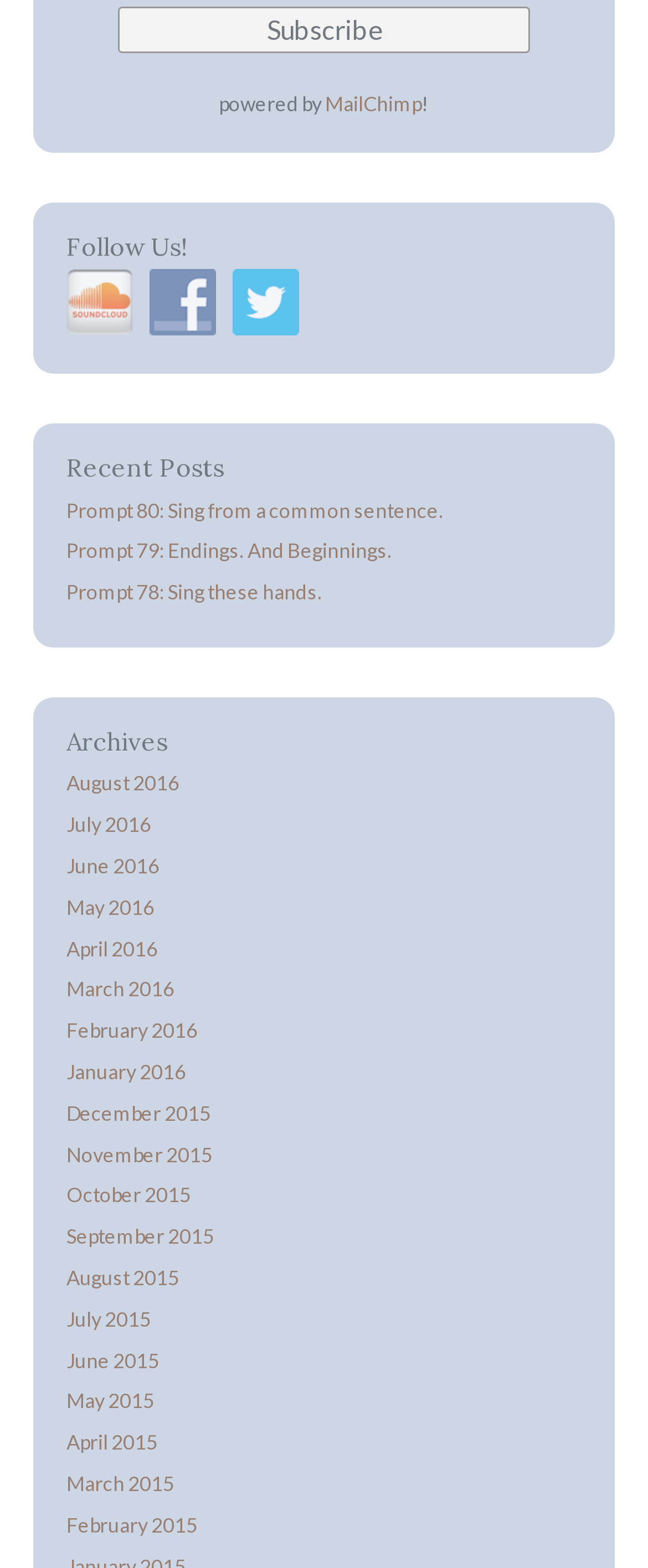How many social media platforms are listed? Analyze the screenshot and reply with just one word or a short phrase.

3